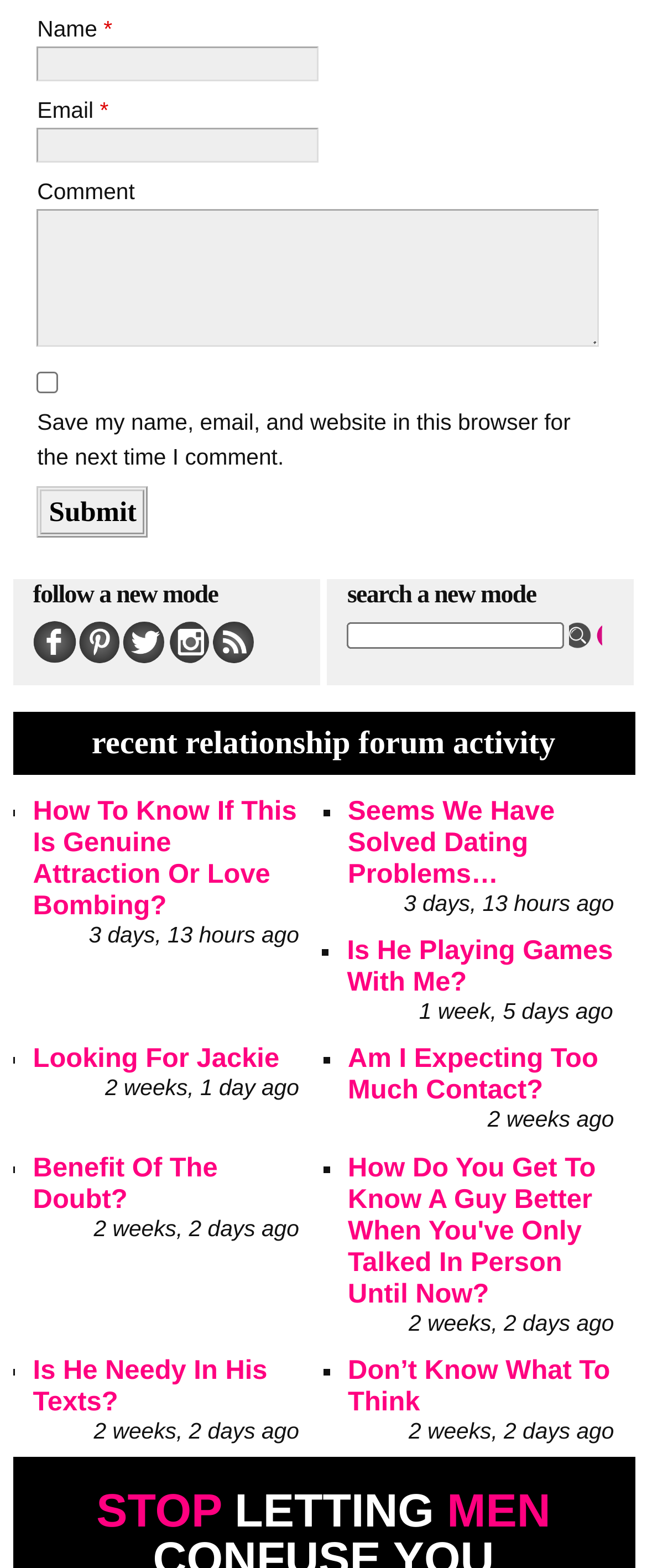Answer the question below in one word or phrase:
What social media platforms are linked at the top of the webpage?

Facebook, Pinterest, Twitter, Instagram, RSS